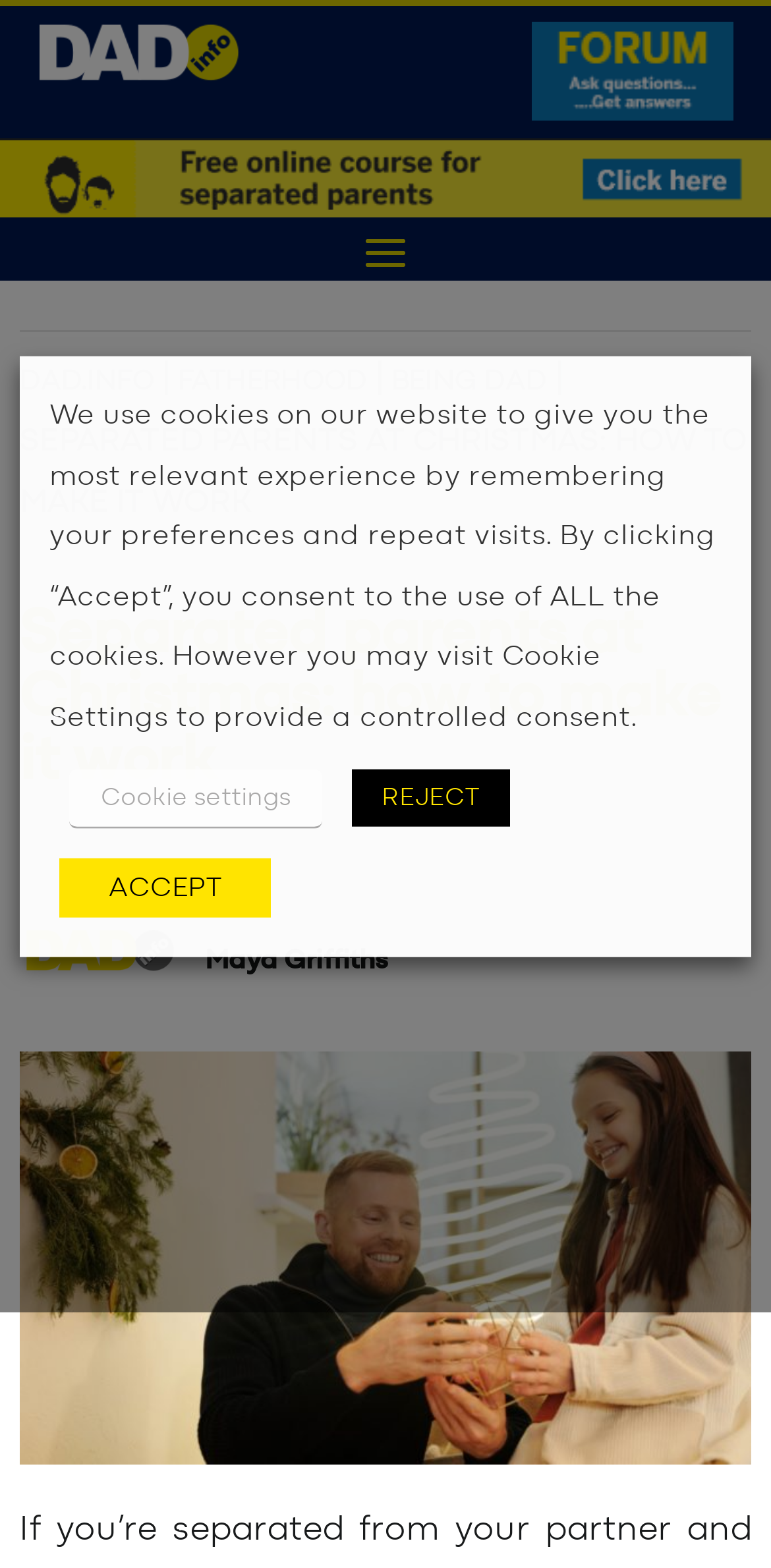Please determine the heading text of this webpage.

Separated parents at Christmas: how to make it work